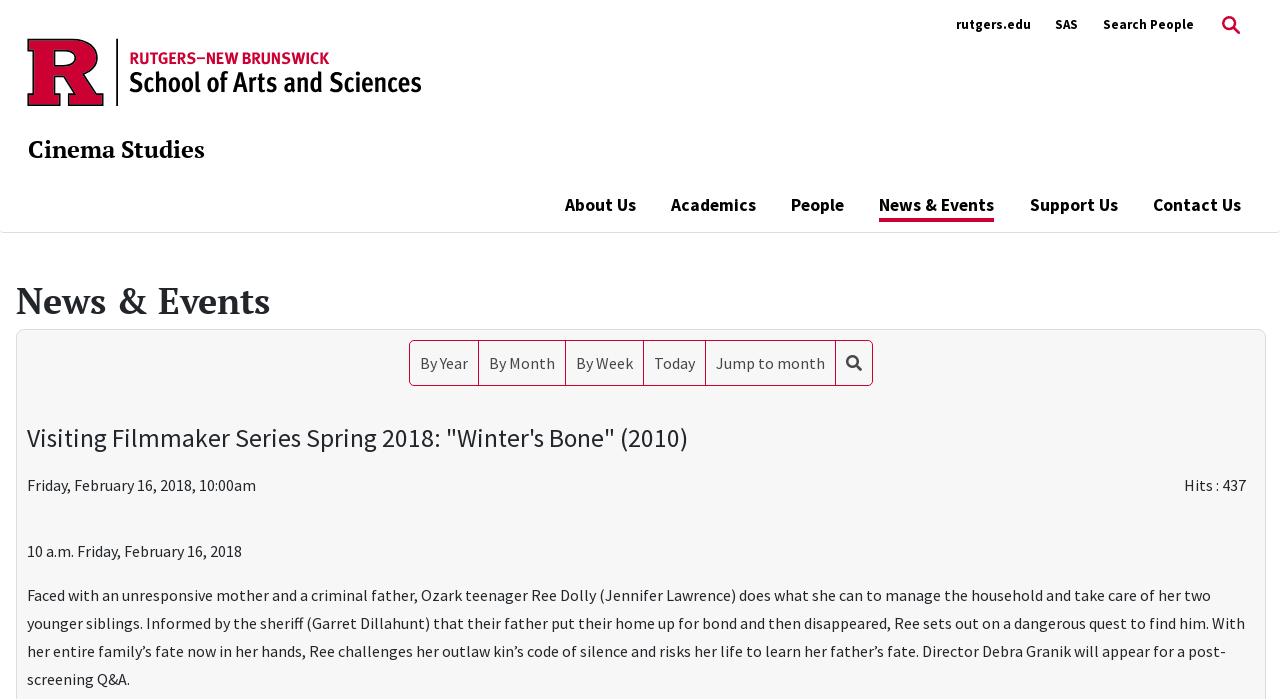Extract the heading text from the webpage.

News & Events